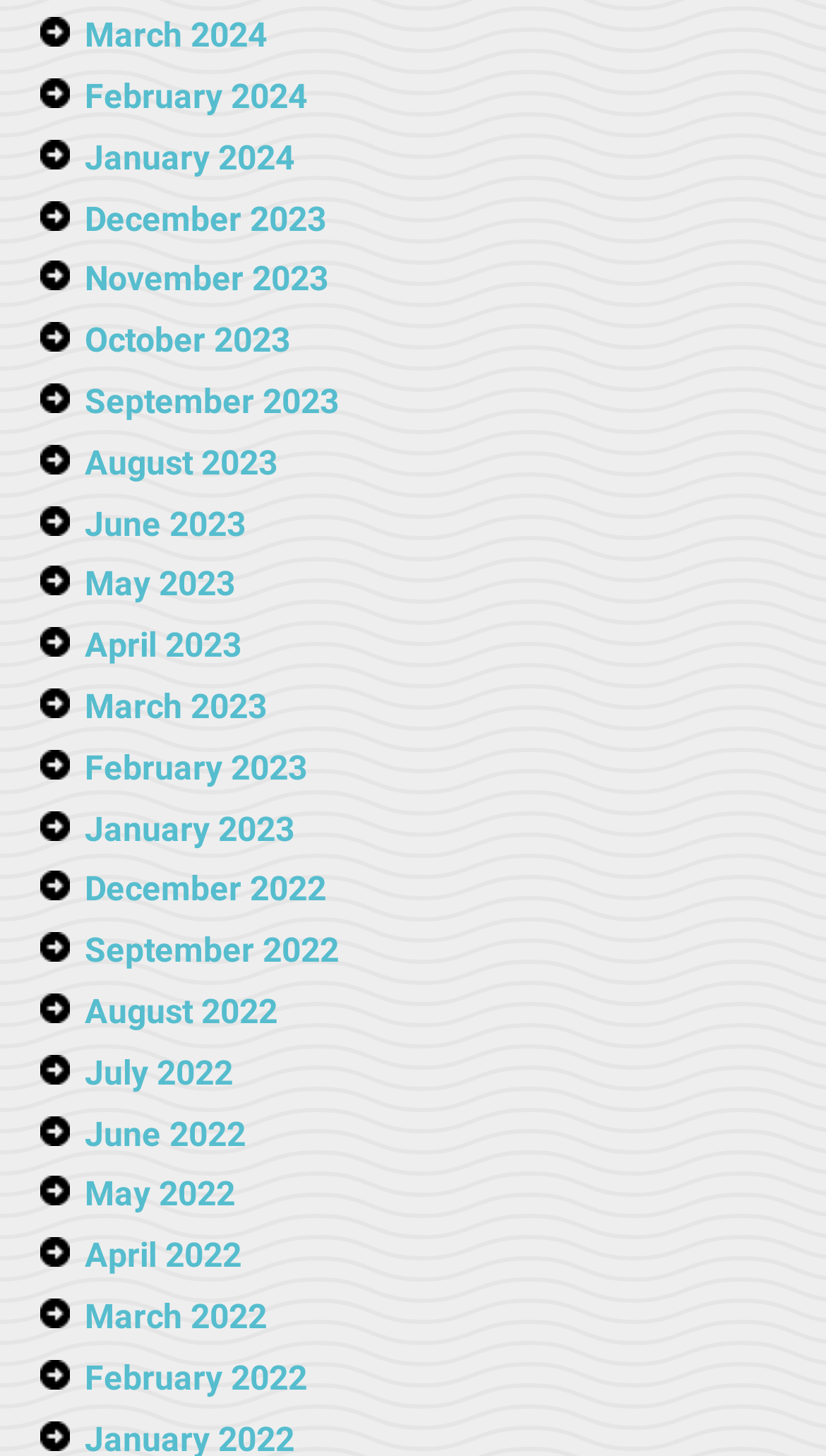Determine the coordinates of the bounding box for the clickable area needed to execute this instruction: "View January 2024".

[0.103, 0.094, 0.356, 0.122]